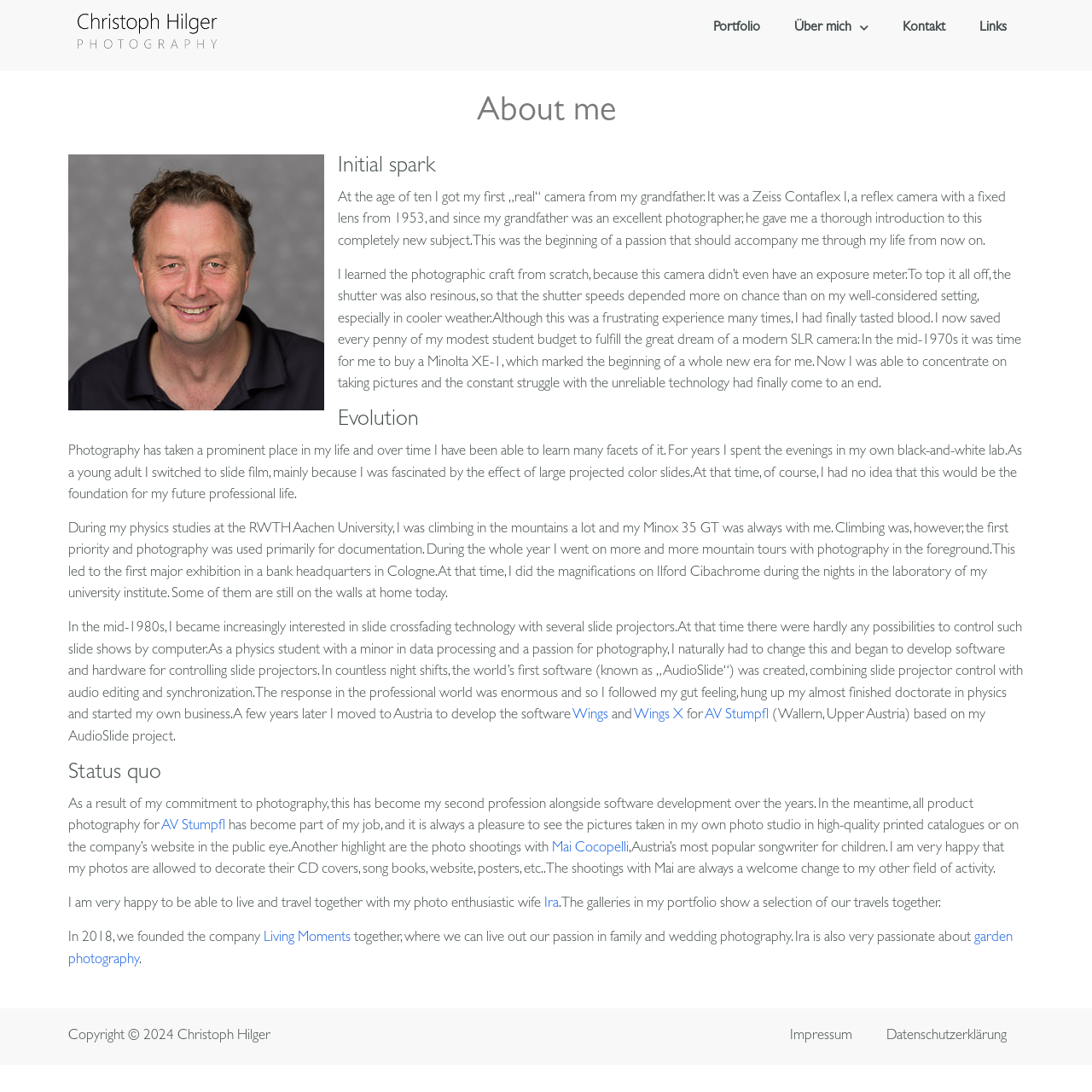Can you find the bounding box coordinates for the element to click on to achieve the instruction: "Click on the 'Portfolio' link"?

[0.637, 0.008, 0.712, 0.044]